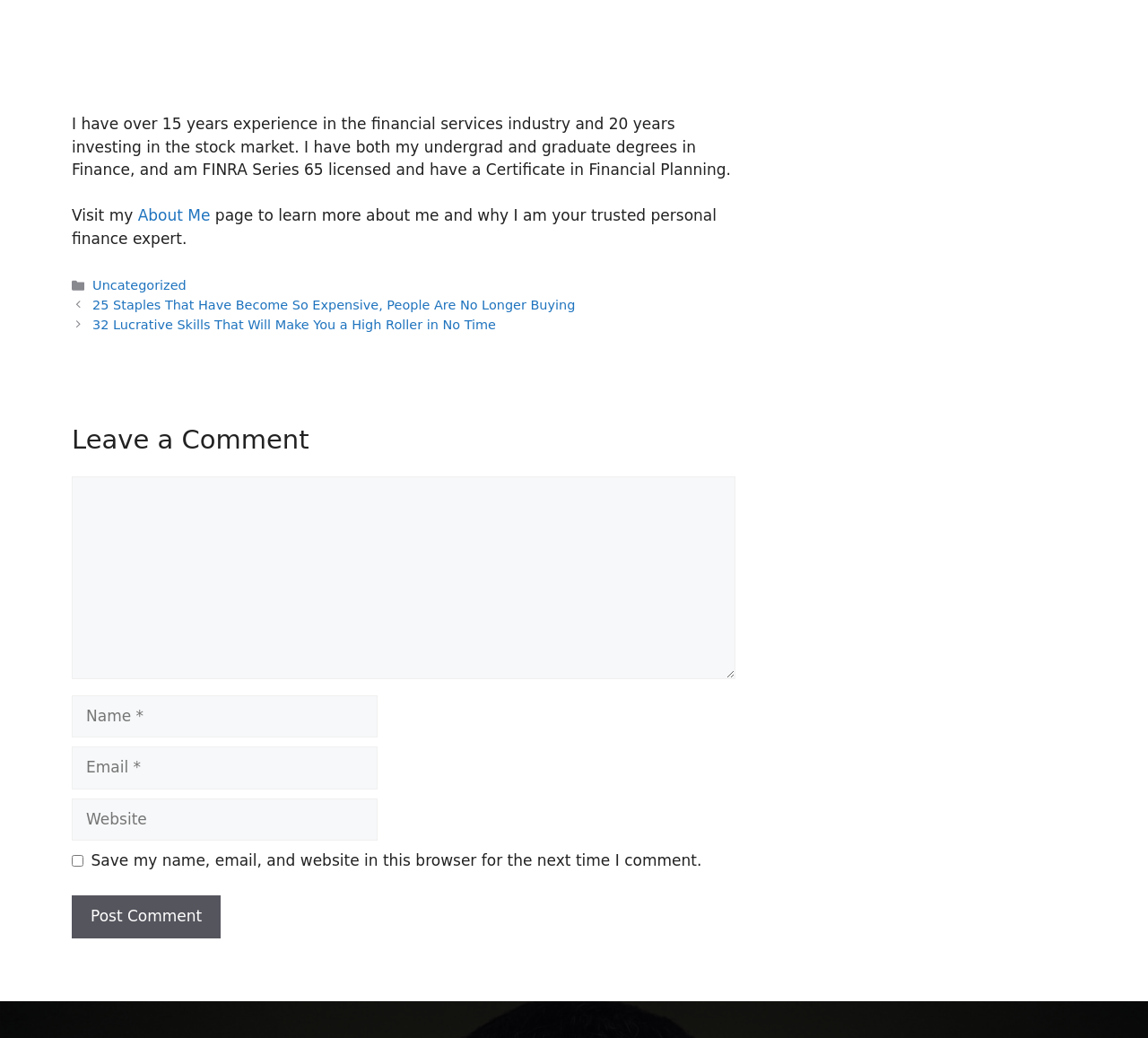Please find the bounding box coordinates of the element's region to be clicked to carry out this instruction: "Enter your name".

[0.062, 0.67, 0.329, 0.711]